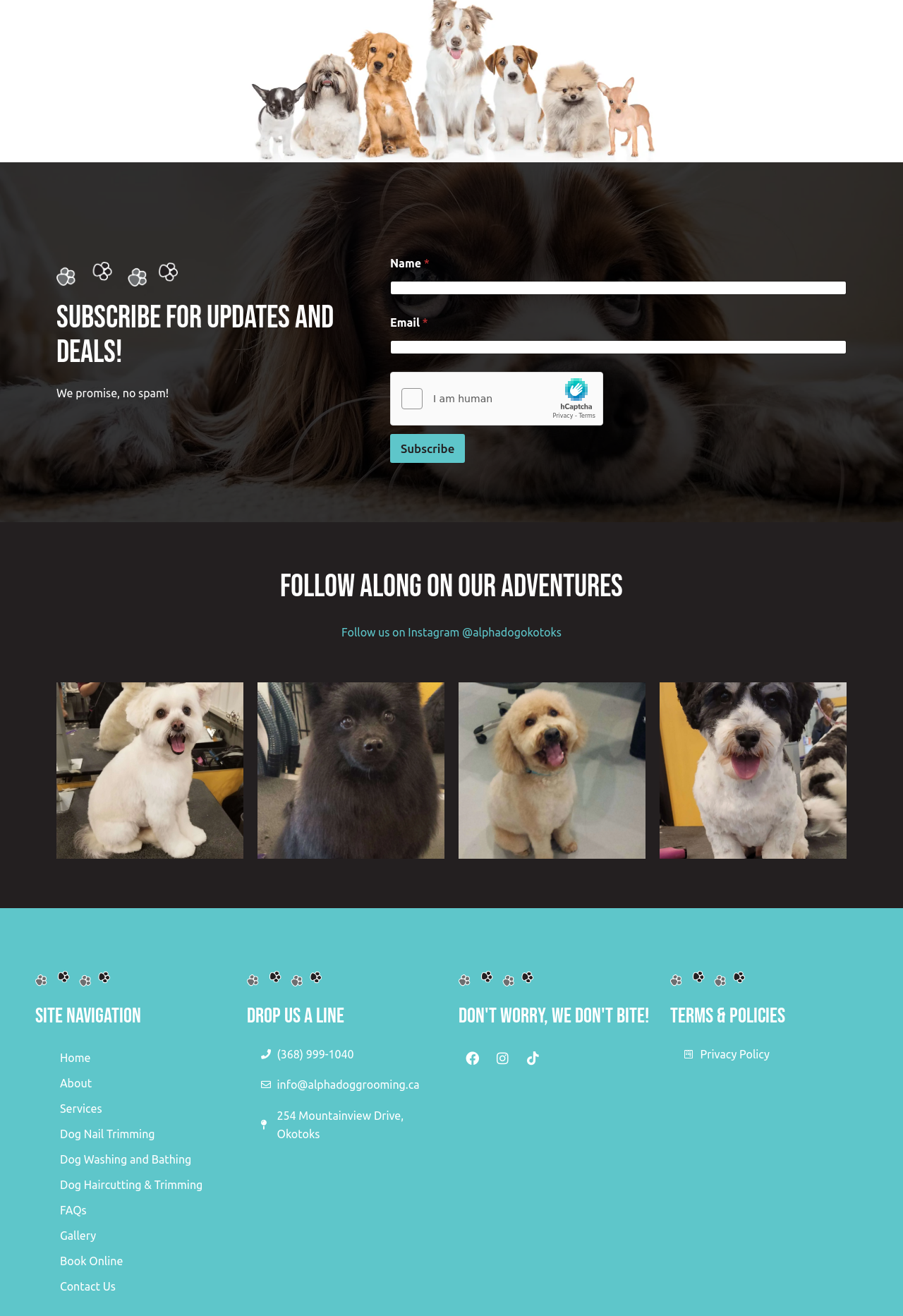Please identify the bounding box coordinates of the element's region that should be clicked to execute the following instruction: "Enter your name". The bounding box coordinates must be four float numbers between 0 and 1, i.e., [left, top, right, bottom].

[0.432, 0.213, 0.937, 0.224]